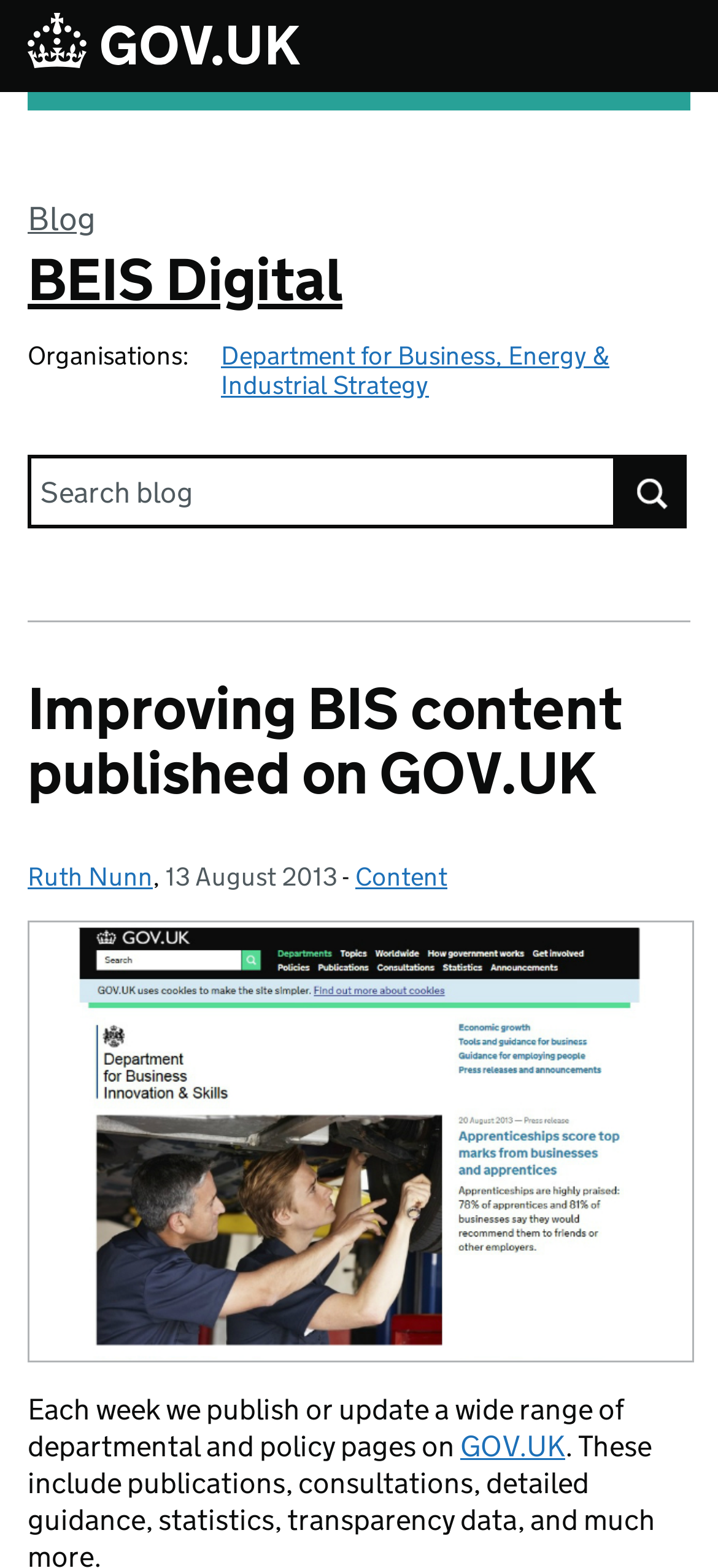Provide a short answer to the following question with just one word or phrase: What is the purpose of the search box?

Search for: